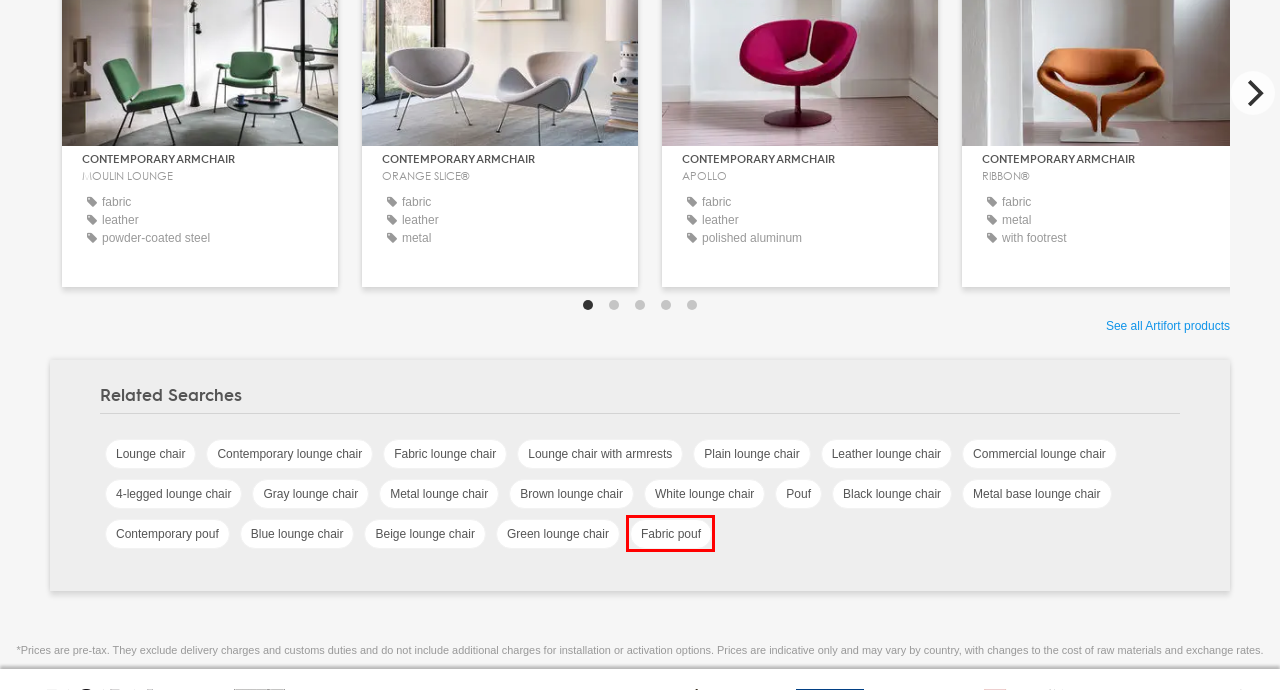A screenshot of a webpage is provided, featuring a red bounding box around a specific UI element. Identify the webpage description that most accurately reflects the new webpage after interacting with the selected element. Here are the candidates:
A. Metal armchair, Metal lounge chair - All architecture and design manufacturers
B. Blue armchair, Blue lounge chair - All architecture and design manufacturers
C. Armchair with armrests, Lounge chair with armrests - All architecture and design manufacturers
D. Contemporary pouf - All architecture and design manufacturers
E. Beige armchair, Beige lounge chair - All architecture and design manufacturers
F. White armchair, White lounge chair - All architecture and design manufacturers
G. Fabric pouf - All architecture and design manufacturers
H. Plain armchair, Plain lounge chair - All architecture and design manufacturers

G